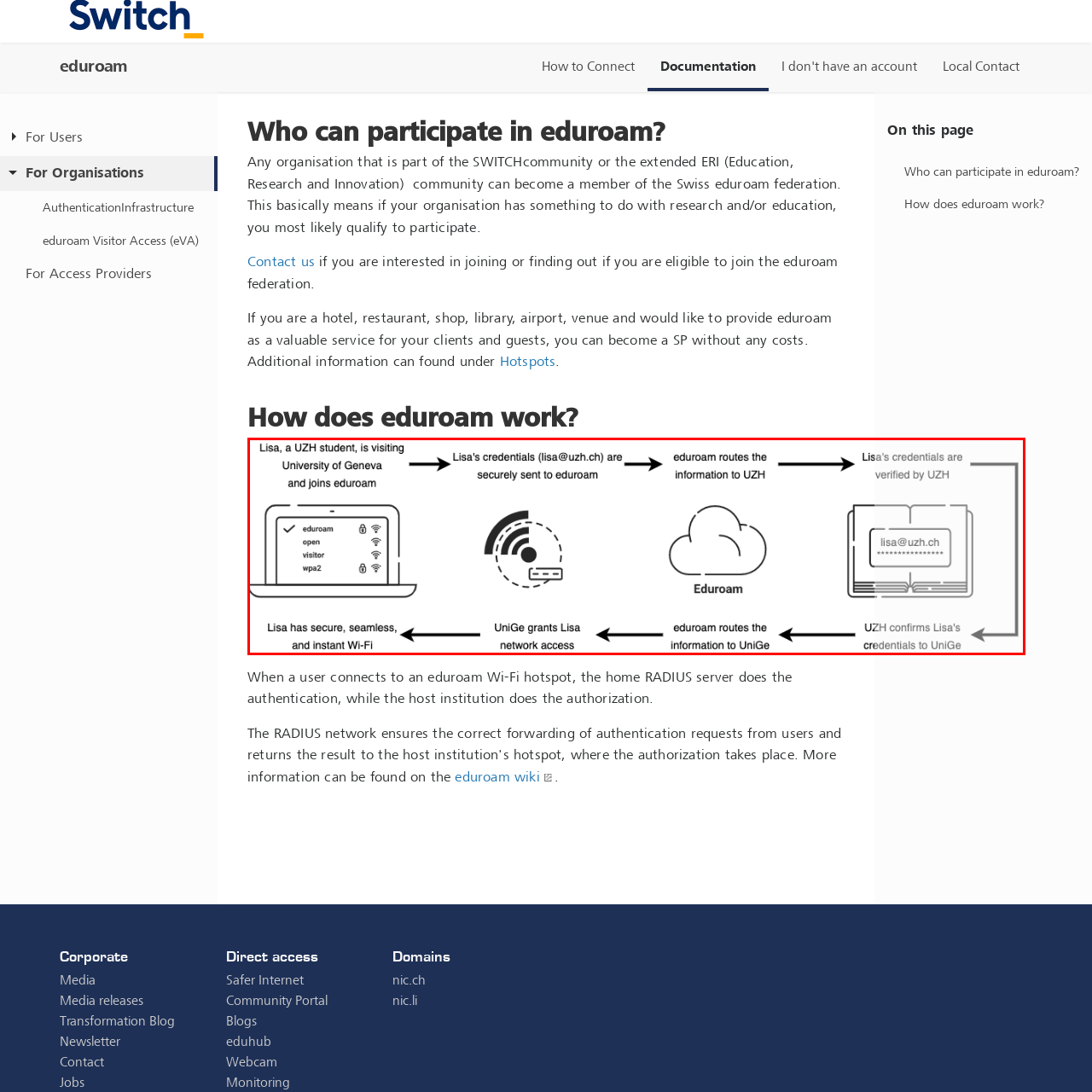Offer a detailed explanation of the image encased within the red boundary.

The image illustrates the seamless process of connecting to the eduroam network, showcasing how Lisa, a student from the University of Zurich (UZH), accesses Wi-Fi while visiting the University of Geneva (UniGe). It depicts a flowchart with a laptop interface displaying available Wi-Fi networks including 'eduroam', 'open', and 'wpa2'. The visuals highlight the secure transmission of Lisa's credentials (lisa@uzh.ch) to eduroam, which then routes this information to UZH for verification. The diagram emphasizes the efficiency of eduroam in granting Lisa immediate and secure network access, ultimately illustrating the broader concept of collaborative support among educational institutions for visitor access to Wi-Fi.